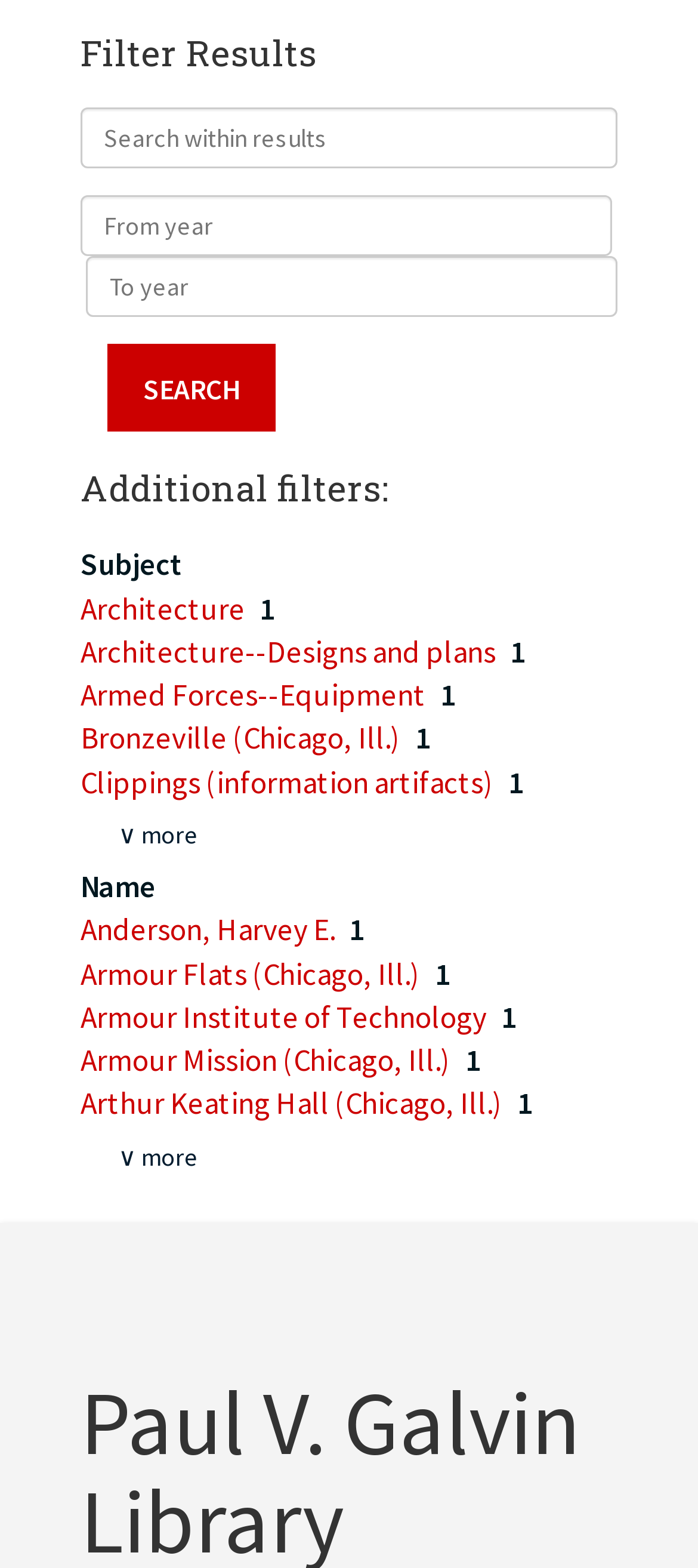Determine the bounding box coordinates of the UI element described by: "Architecture".

[0.115, 0.375, 0.359, 0.4]